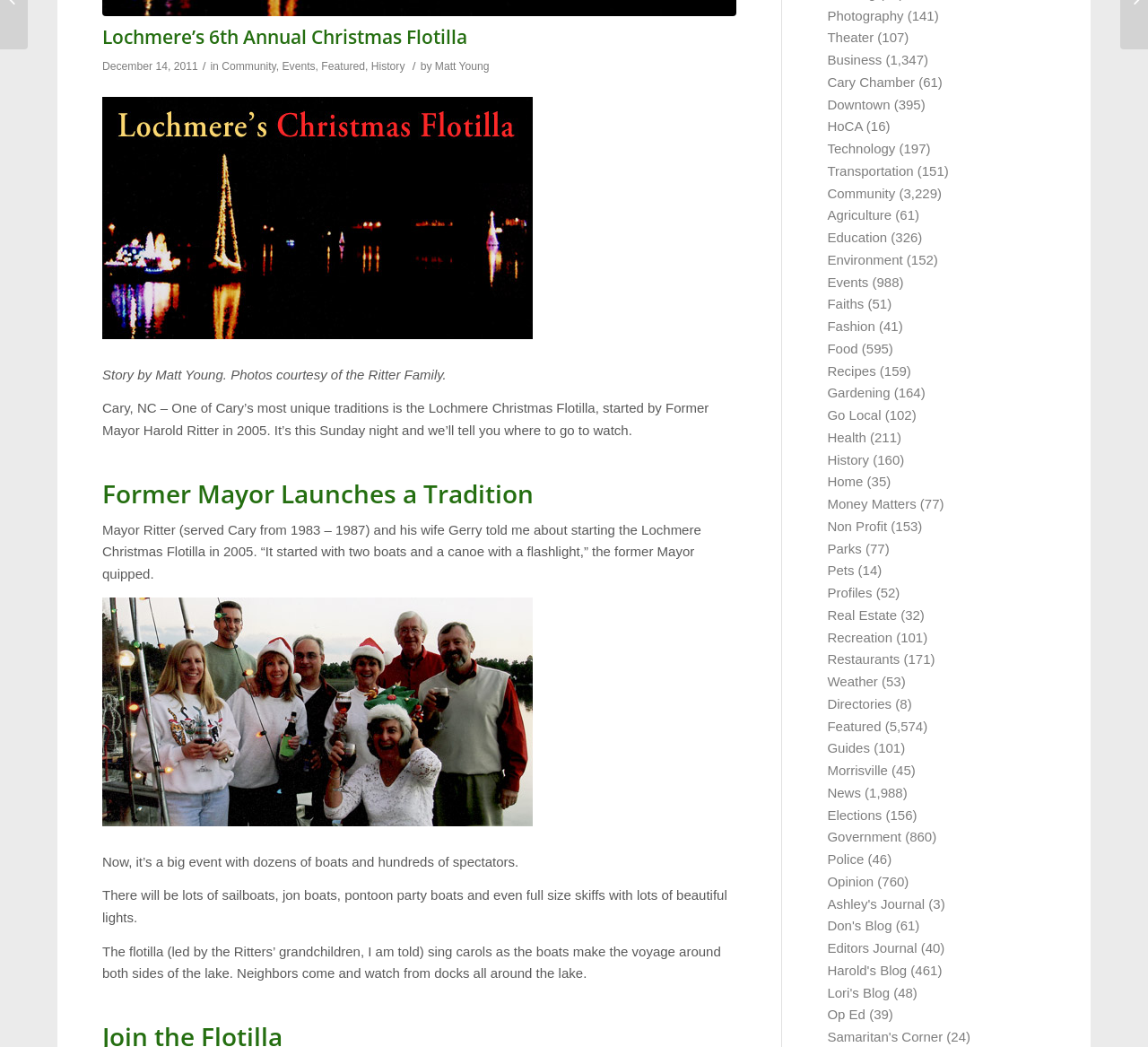Determine the bounding box coordinates for the HTML element mentioned in the following description: "Gardening". The coordinates should be a list of four floats ranging from 0 to 1, represented as [left, top, right, bottom].

[0.721, 0.368, 0.775, 0.382]